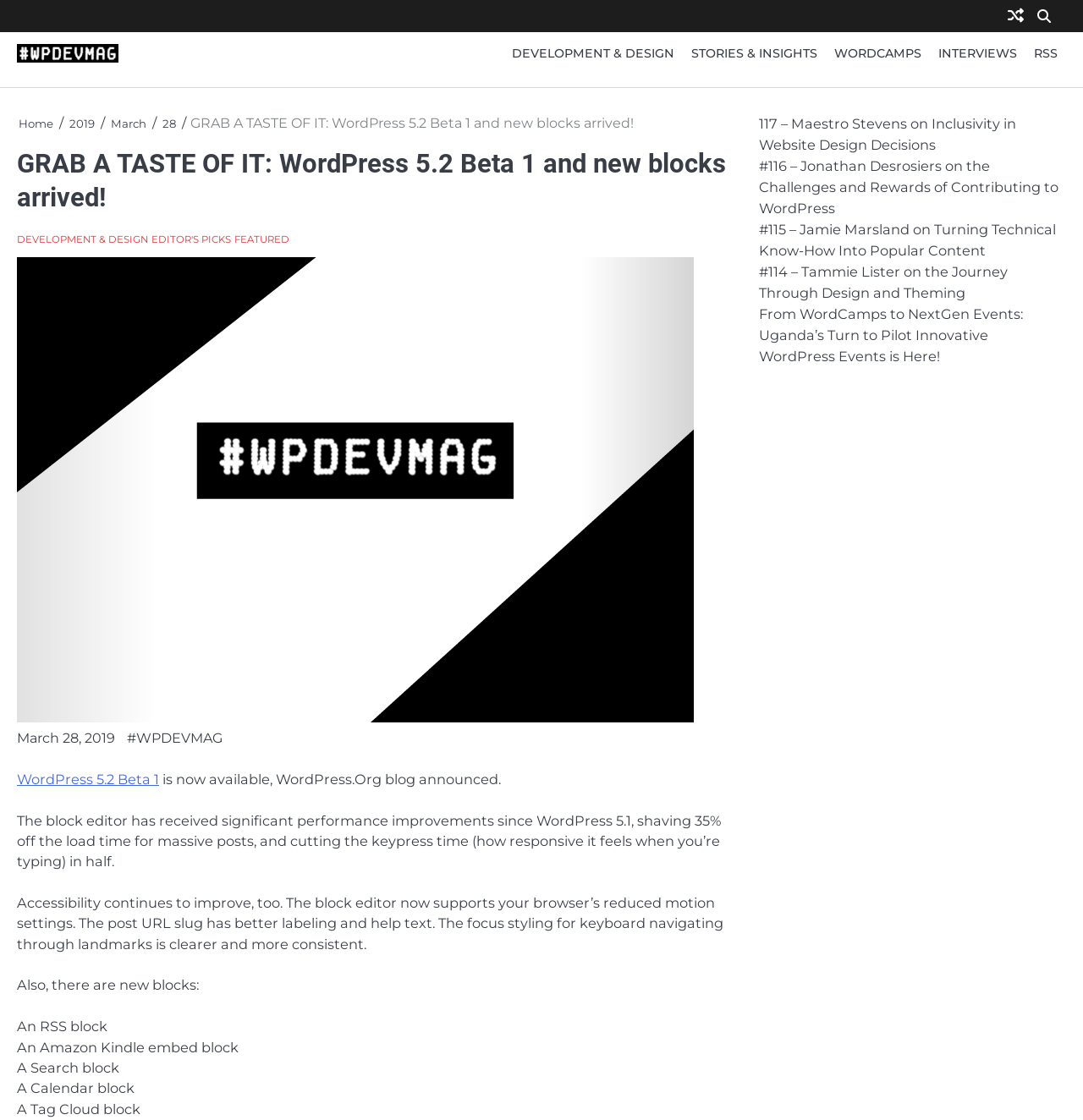Please identify the bounding box coordinates of the element's region that needs to be clicked to fulfill the following instruction: "Visit the Home page". The bounding box coordinates should consist of four float numbers between 0 and 1, i.e., [left, top, right, bottom].

[0.017, 0.104, 0.049, 0.116]